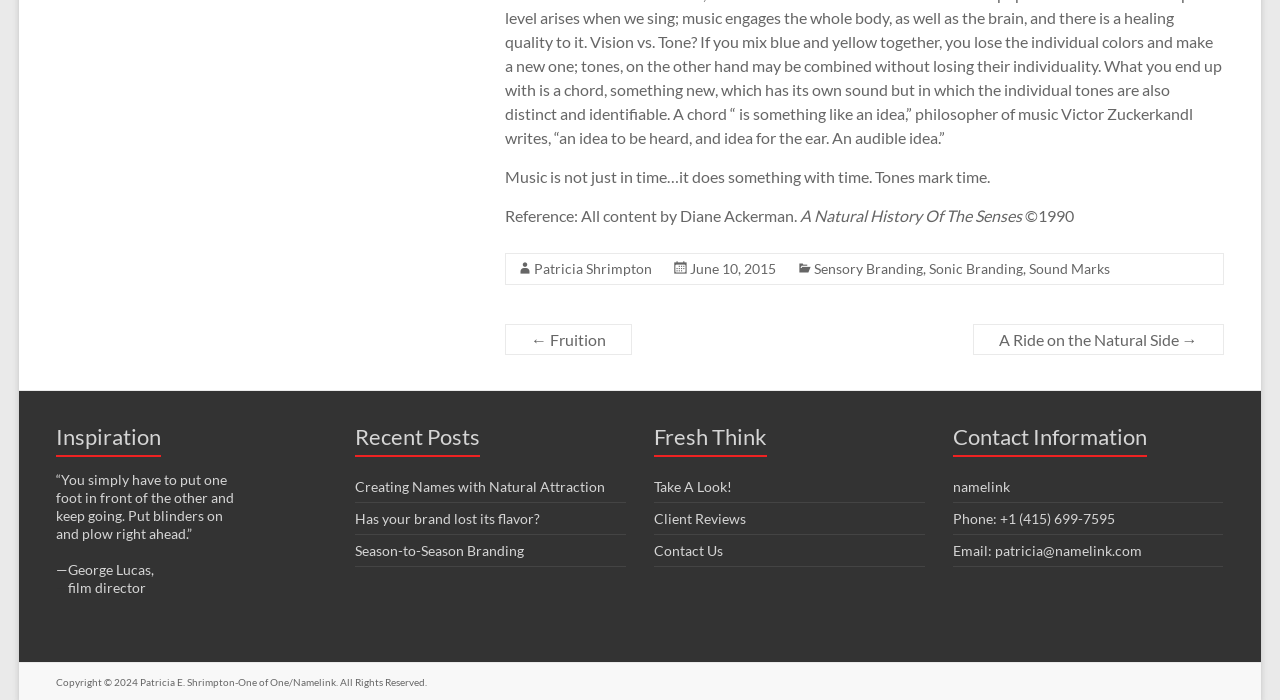Determine the bounding box coordinates for the area you should click to complete the following instruction: "Click on the 'Patricia Shrimpton' link".

[0.417, 0.371, 0.509, 0.396]